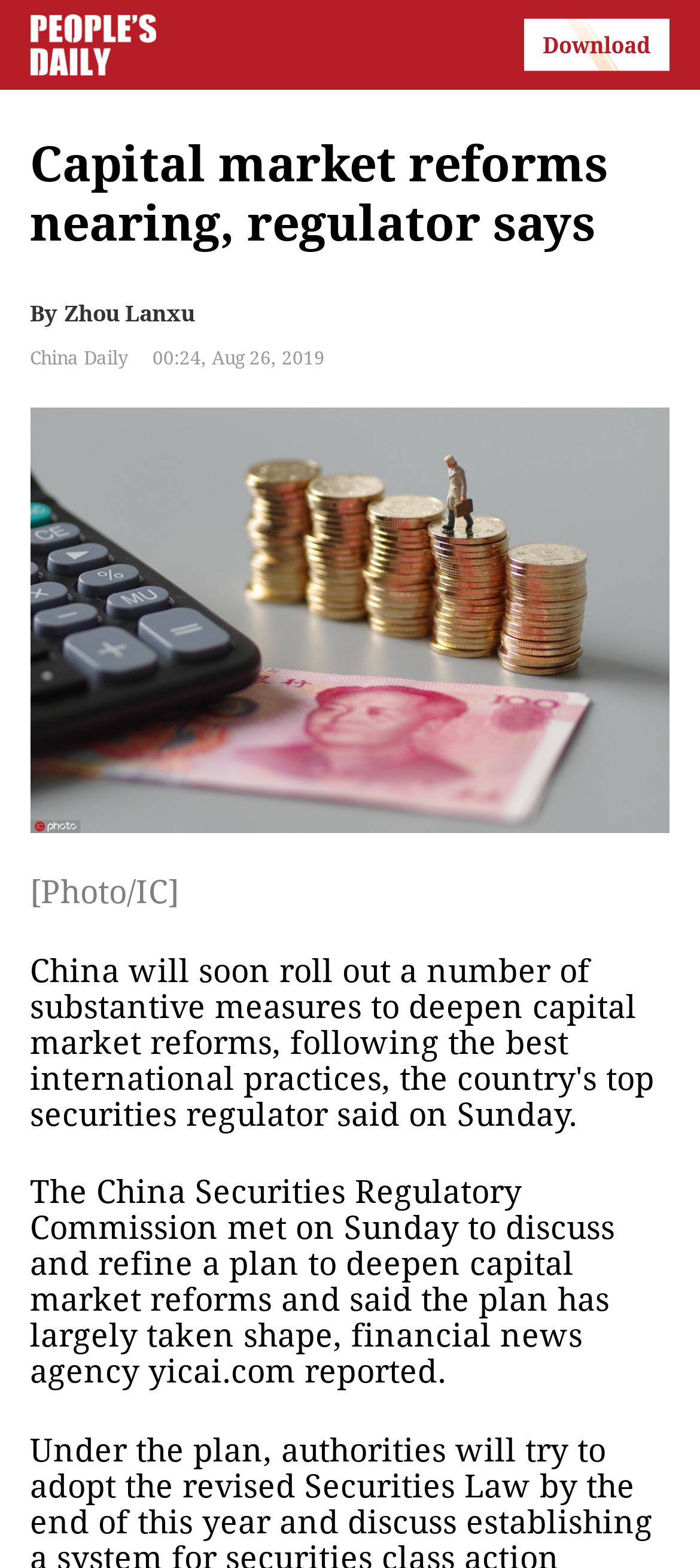What is the time of the news report?
Using the information from the image, give a concise answer in one word or a short phrase.

00:24, Aug 26, 2019